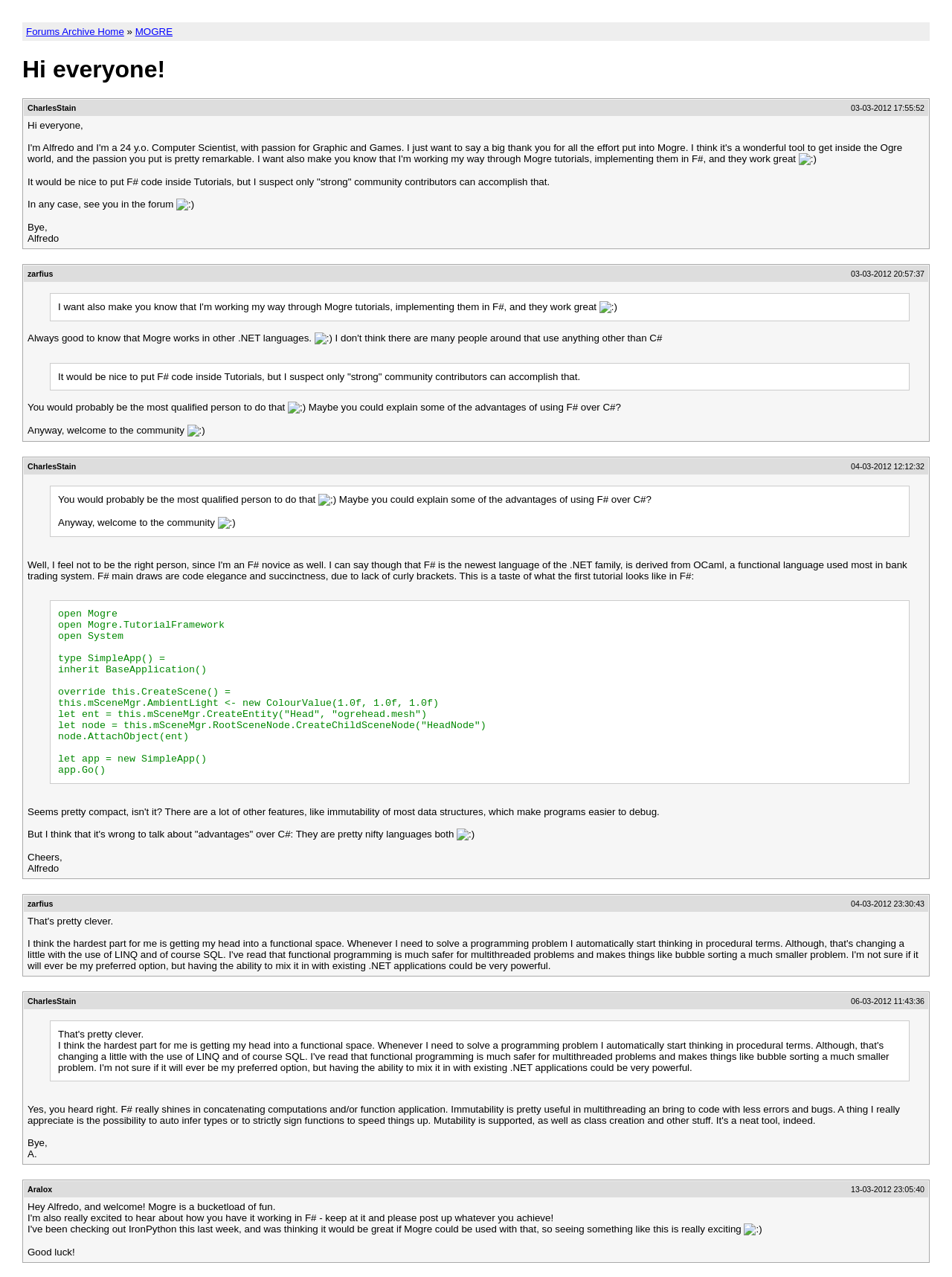Generate a thorough description of the webpage.

This webpage appears to be a forum discussion thread. At the top, there is a heading that reads "Hi everyone!" followed by a link to "Forums Archive Home" and another link to "MOGRE". Below this, there is a post from "CharlesStain" dated "03-03-2012 17:55:52" that welcomes users to the forum and mentions F# code in tutorials. The post includes two smiley face images.

Following this post, there are several responses from different users, including "zarfius", "Alfredo", and others. These responses discuss the use of F# and C# programming languages, with some users sharing code snippets and others asking questions or making comments. The code snippets are formatted in a block of text with a light gray background.

Throughout the thread, there are several instances of smiley face images, including :) and ;), which are used to convey emotions and tone. The posts are dated and include the usernames of the posters.

The thread continues with more responses and discussions, including a post from "Aralox" dated "13-03-2012 23:05:40" that welcomes Alfredo to the forum. The final post is from an unknown user, dated "13-03-2012 23:05:40", which says "Good luck!"